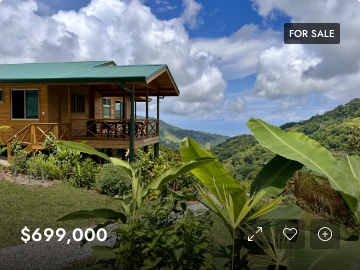Provide a comprehensive description of the image.

A beautiful wooden home nestled in the lush hills of Costa Rica is now available for sale at $699,000. This charming residence features a welcoming porch that overlooks stunning panoramic views of the surrounding mountains and tropical landscapes, creating an inviting atmosphere. Lush greenery and tropical plants adorn the foreground, enhancing the serene ambiance of this tranquil retreat. The property promises both comfort and natural beauty, ideal for those seeking a peaceful getaway in paradise. The "FOR SALE" banner highlights this fantastic opportunity to own a piece of Costa Rican heaven.